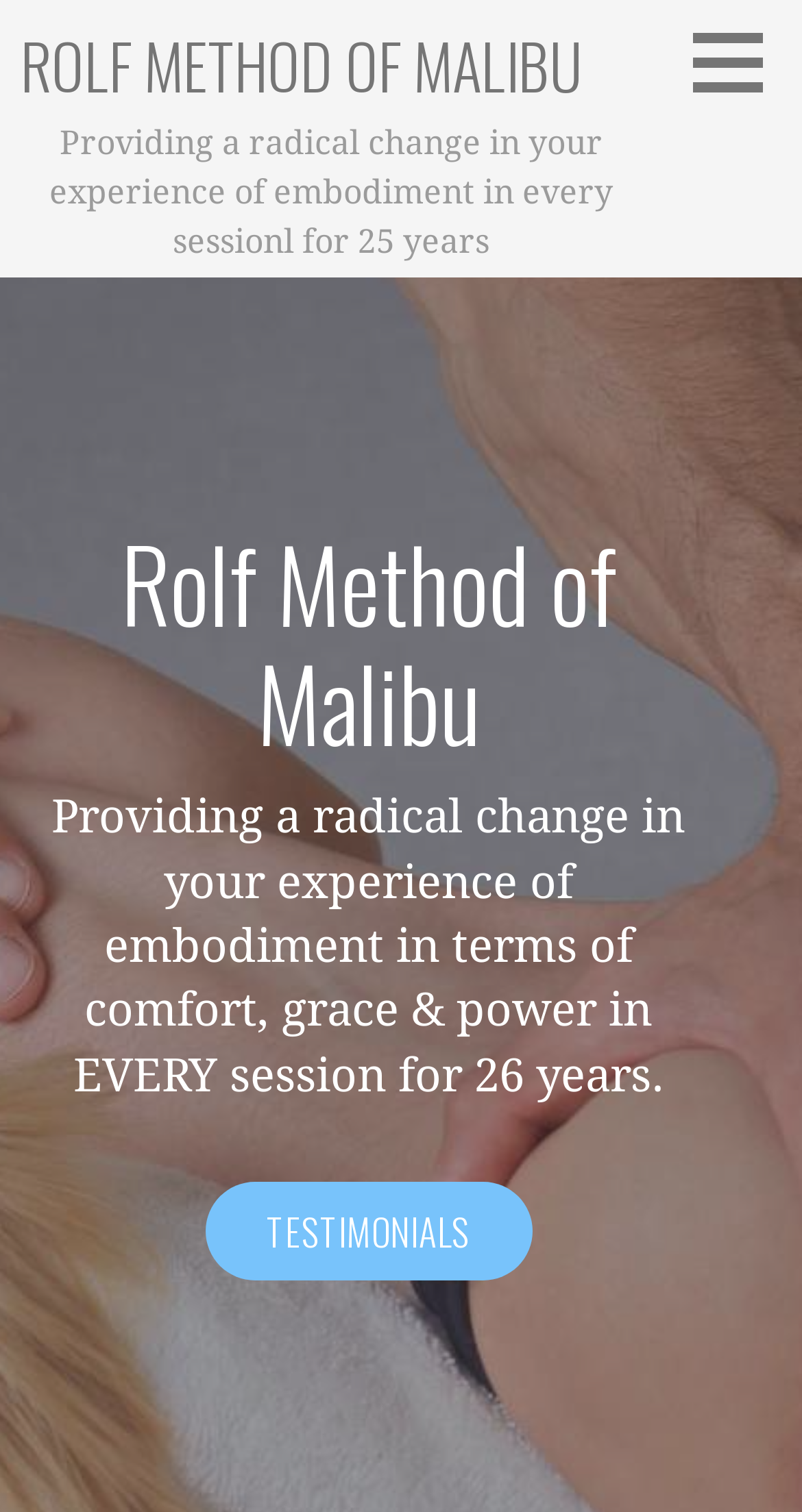Please find and generate the text of the main heading on the webpage.

ROLF METHOD OF MALIBU